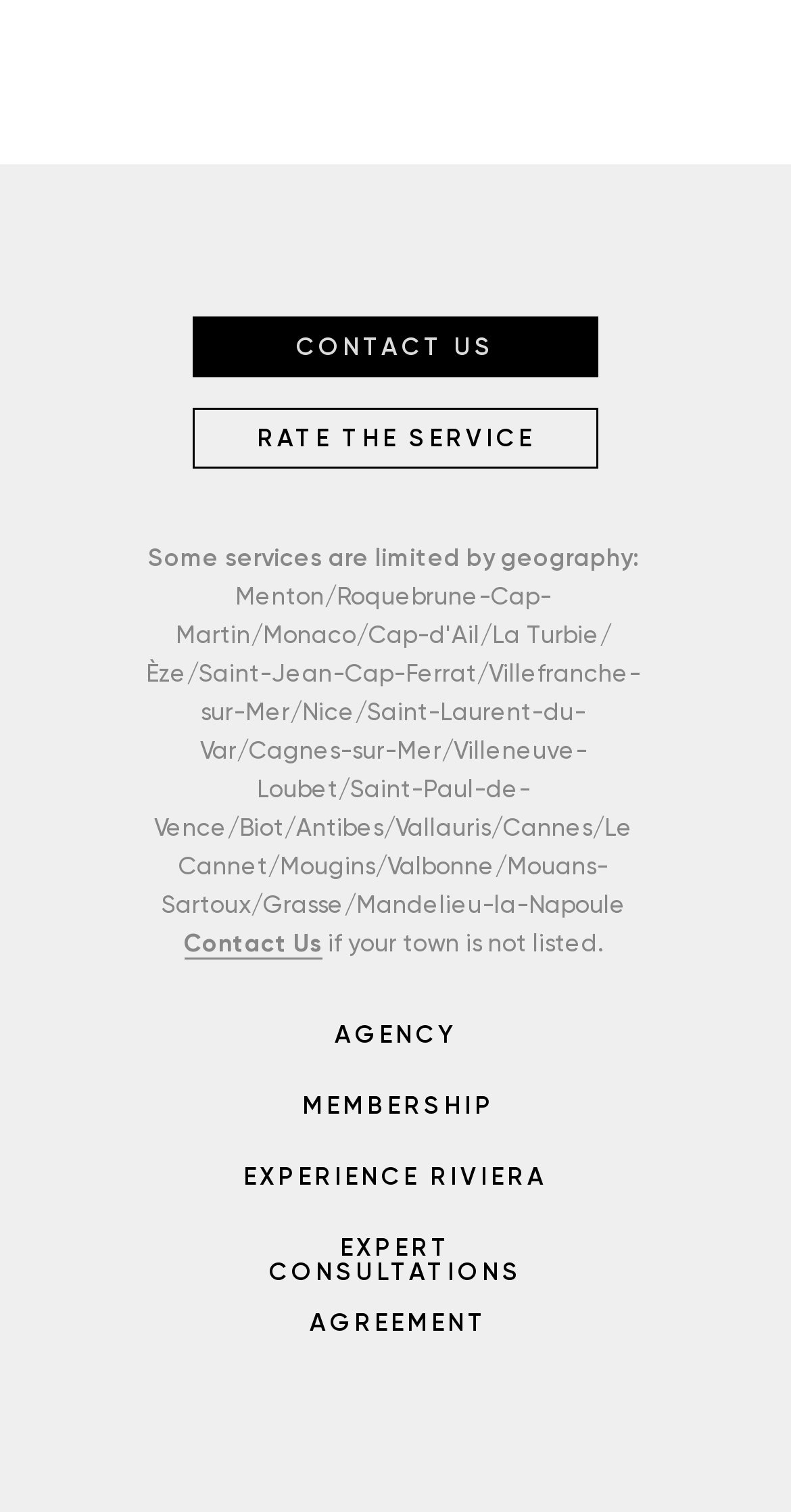Give a one-word or one-phrase response to the question:
What is the text above the 'Contact Us' link?

Some services are limited by geography: